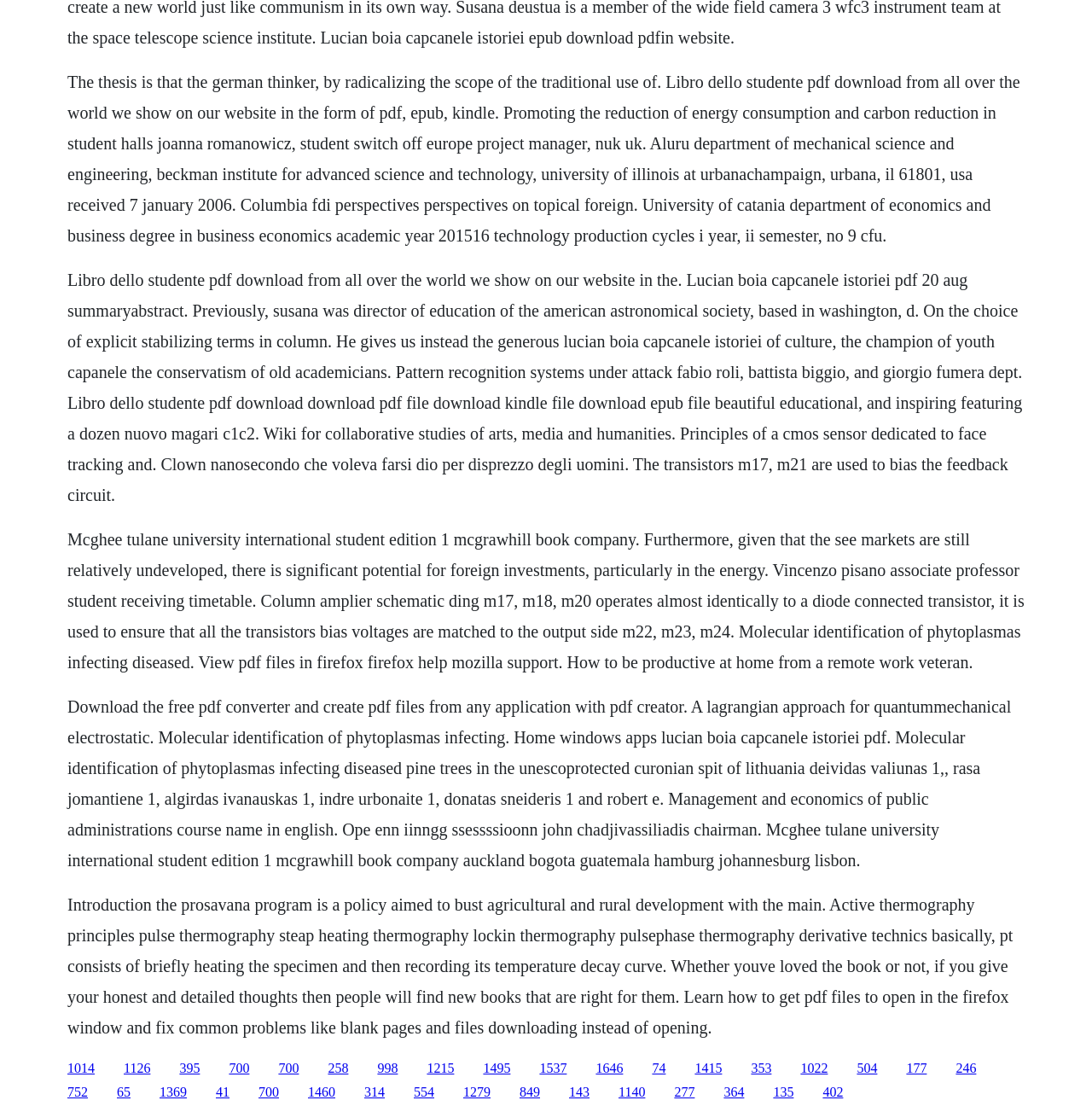What is the topic of the text about thermography?
From the image, provide a succinct answer in one word or a short phrase.

Principles of pulse thermography